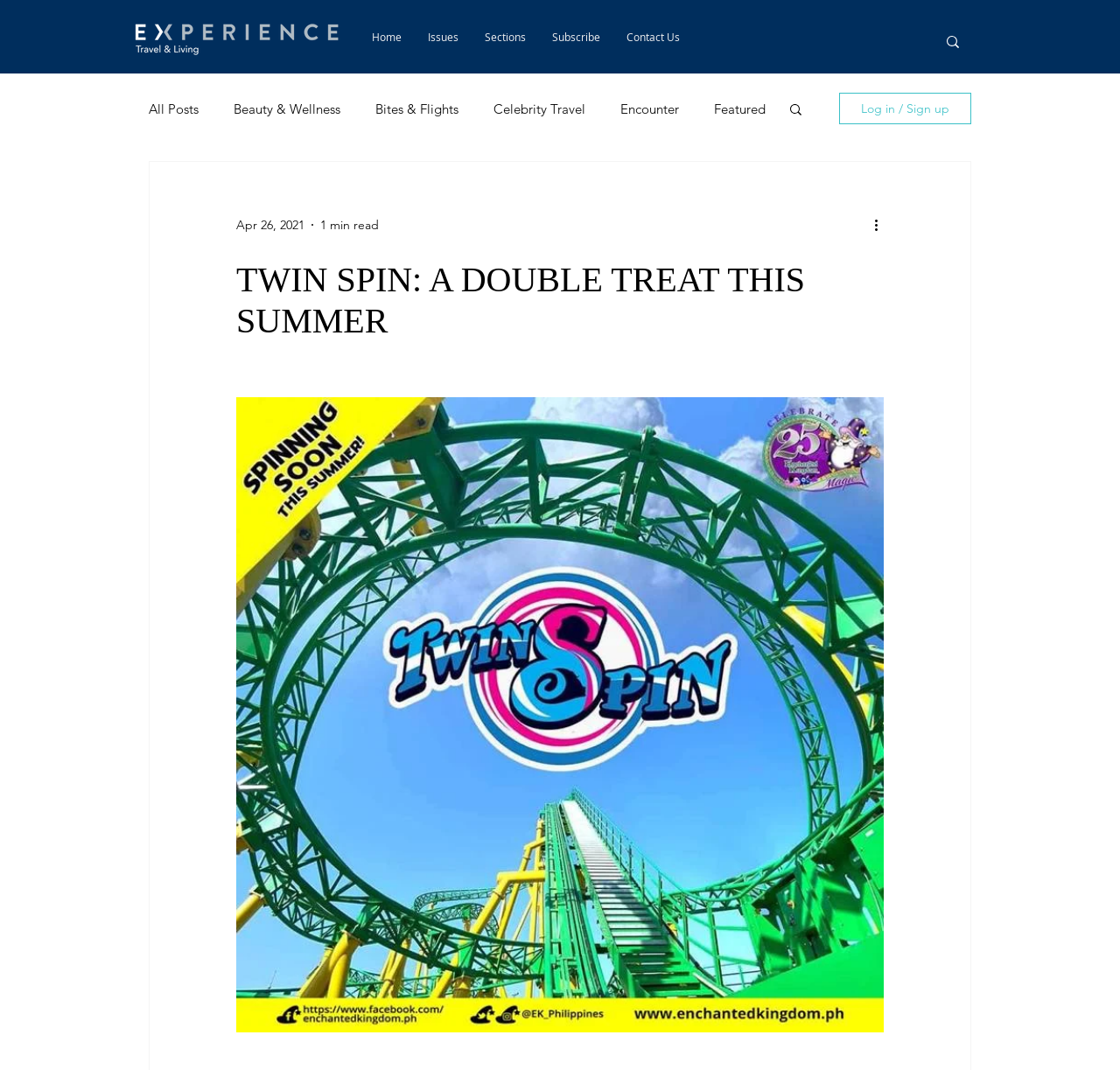Please mark the bounding box coordinates of the area that should be clicked to carry out the instruction: "Log in or Sign up".

[0.749, 0.087, 0.867, 0.116]